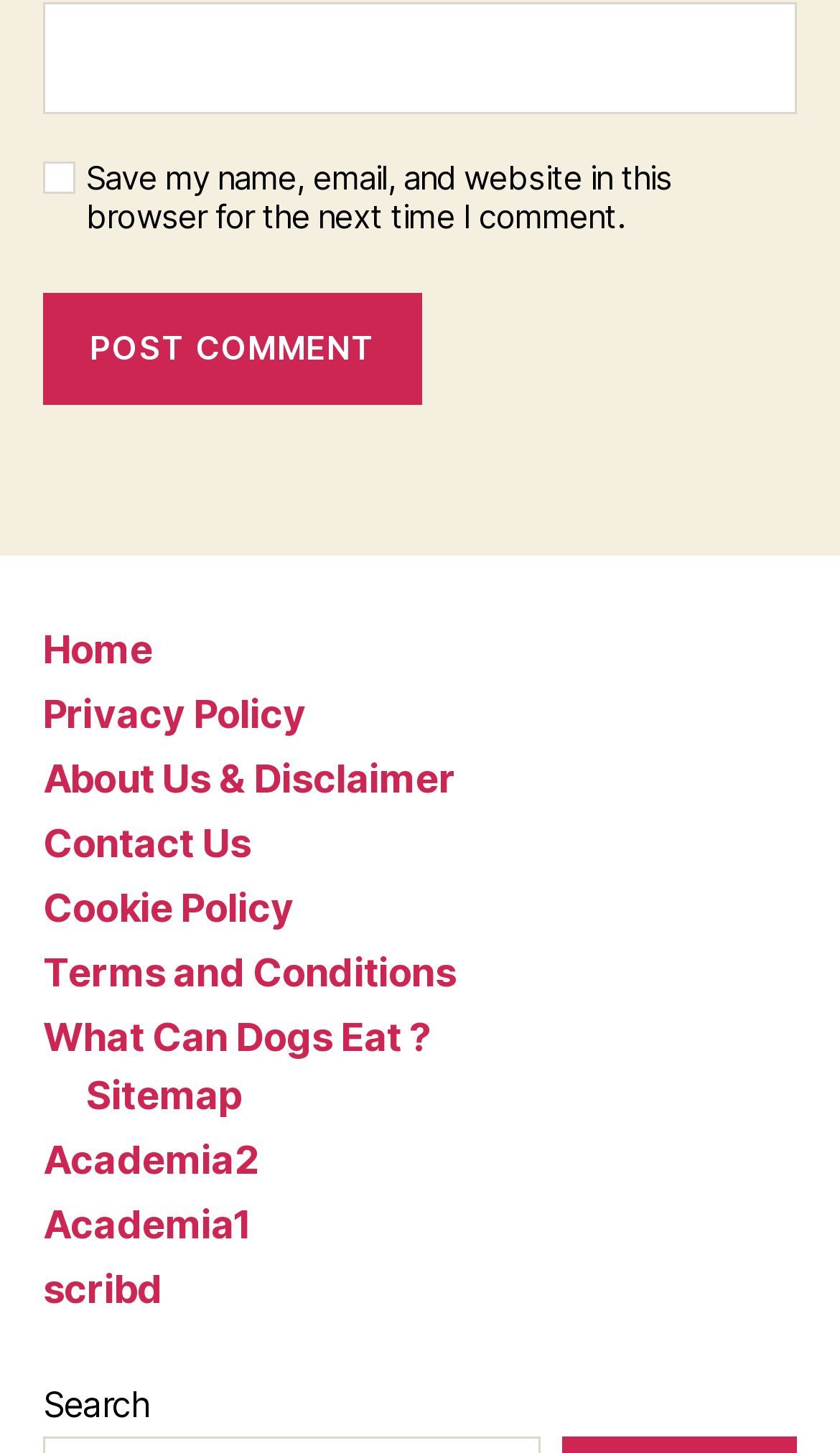Provide a one-word or short-phrase answer to the question:
What is the main function of the button?

Post comment